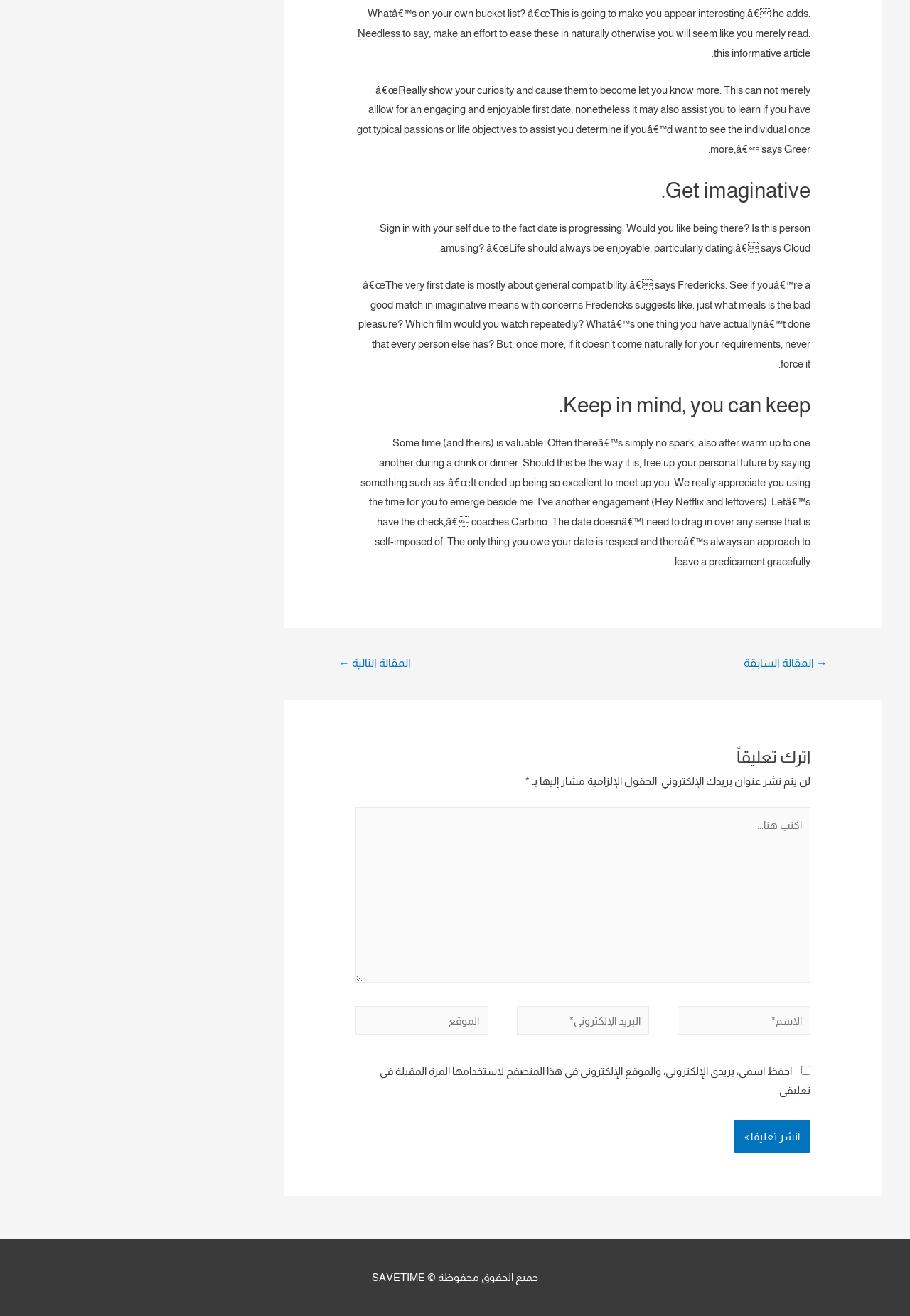Please give a short response to the question using one word or a phrase:
What is the tone of dating according to Cloud?

Enjoyable